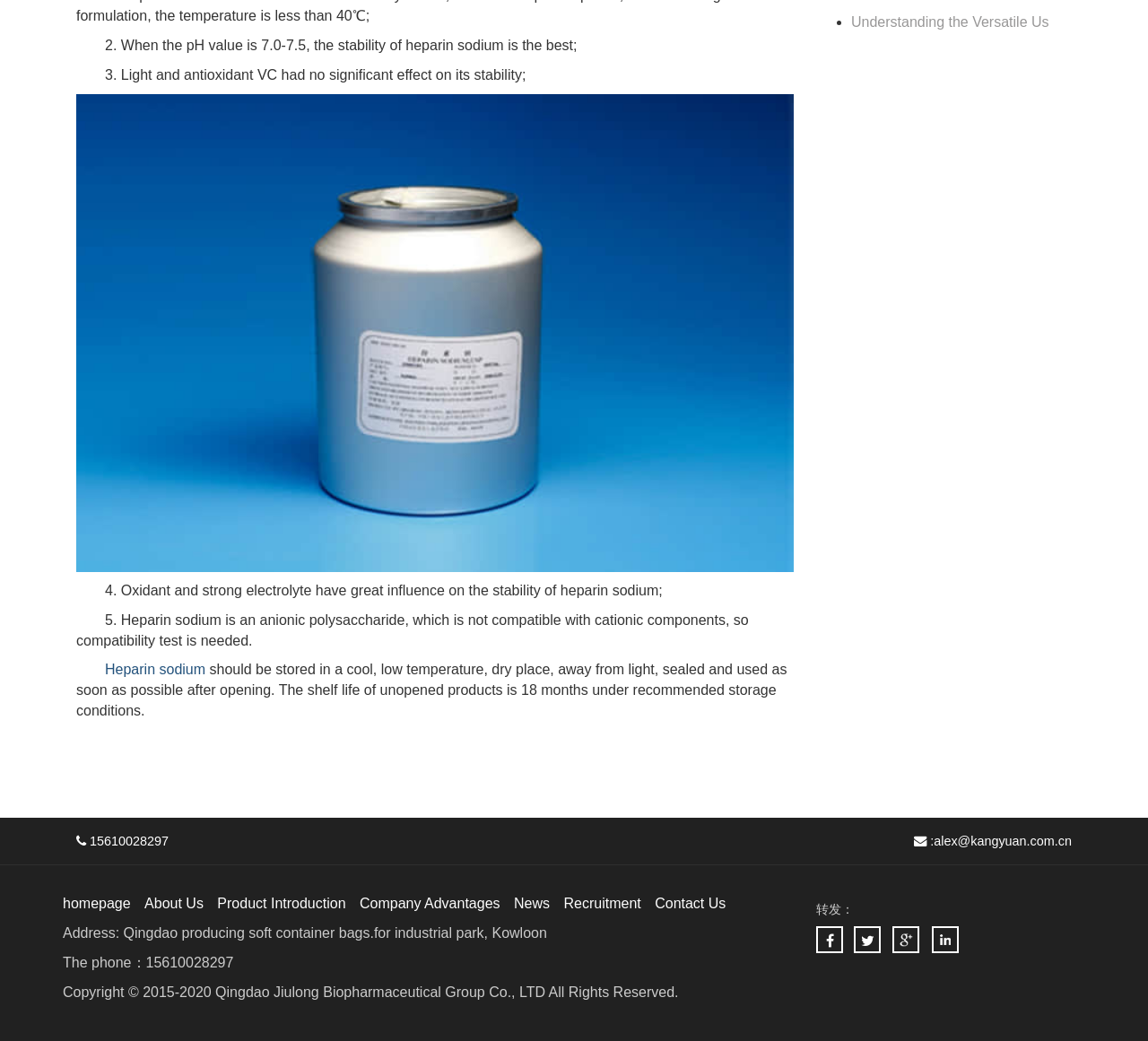Locate the UI element described by Heparin sodium in the provided webpage screenshot. Return the bounding box coordinates in the format (top-left x, top-left y, bottom-right x, bottom-right y), ensuring all values are between 0 and 1.

[0.091, 0.635, 0.179, 0.65]